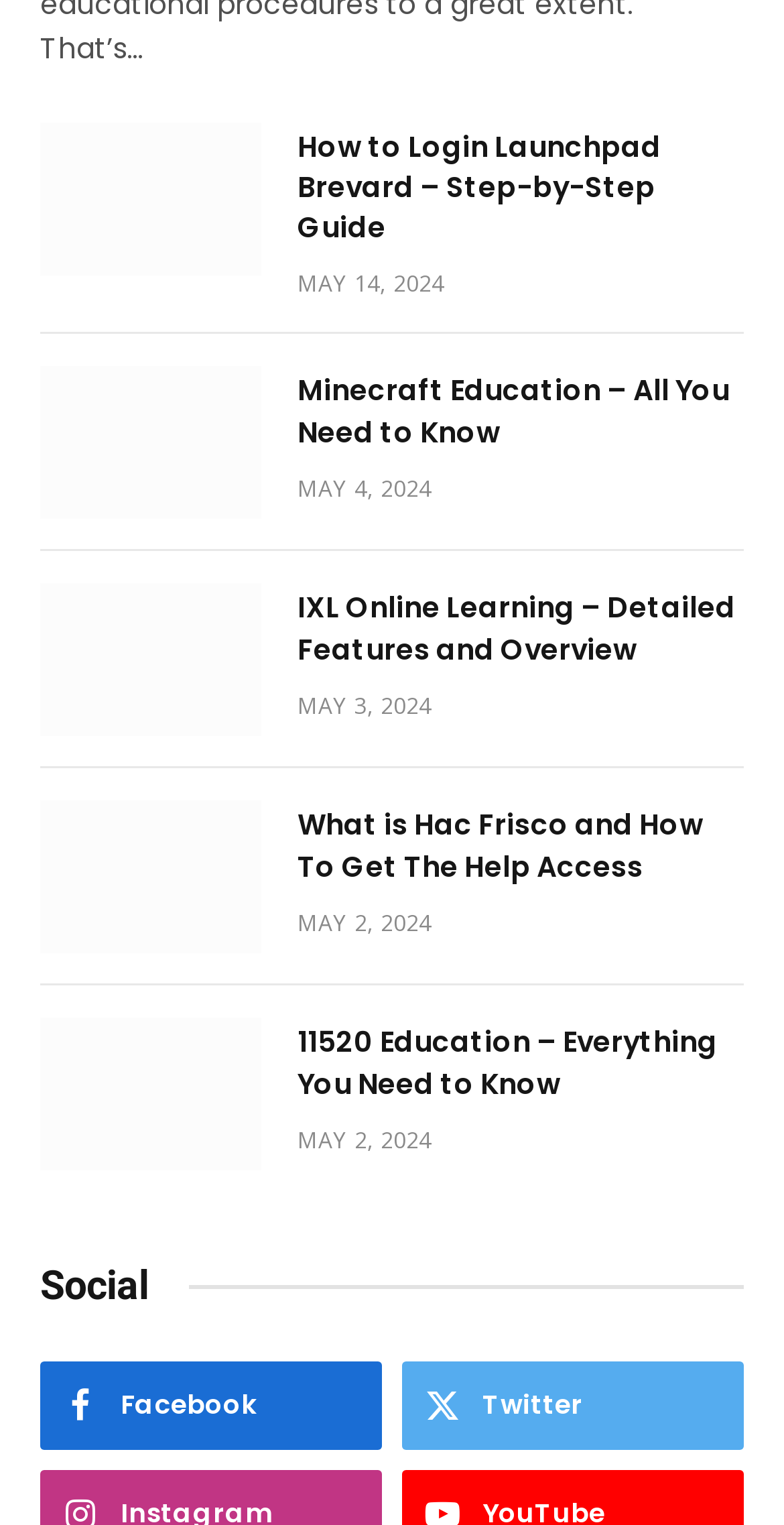Please determine the bounding box coordinates of the clickable area required to carry out the following instruction: "Click on the 'Hac Frisco' image". The coordinates must be four float numbers between 0 and 1, represented as [left, top, right, bottom].

[0.051, 0.525, 0.333, 0.626]